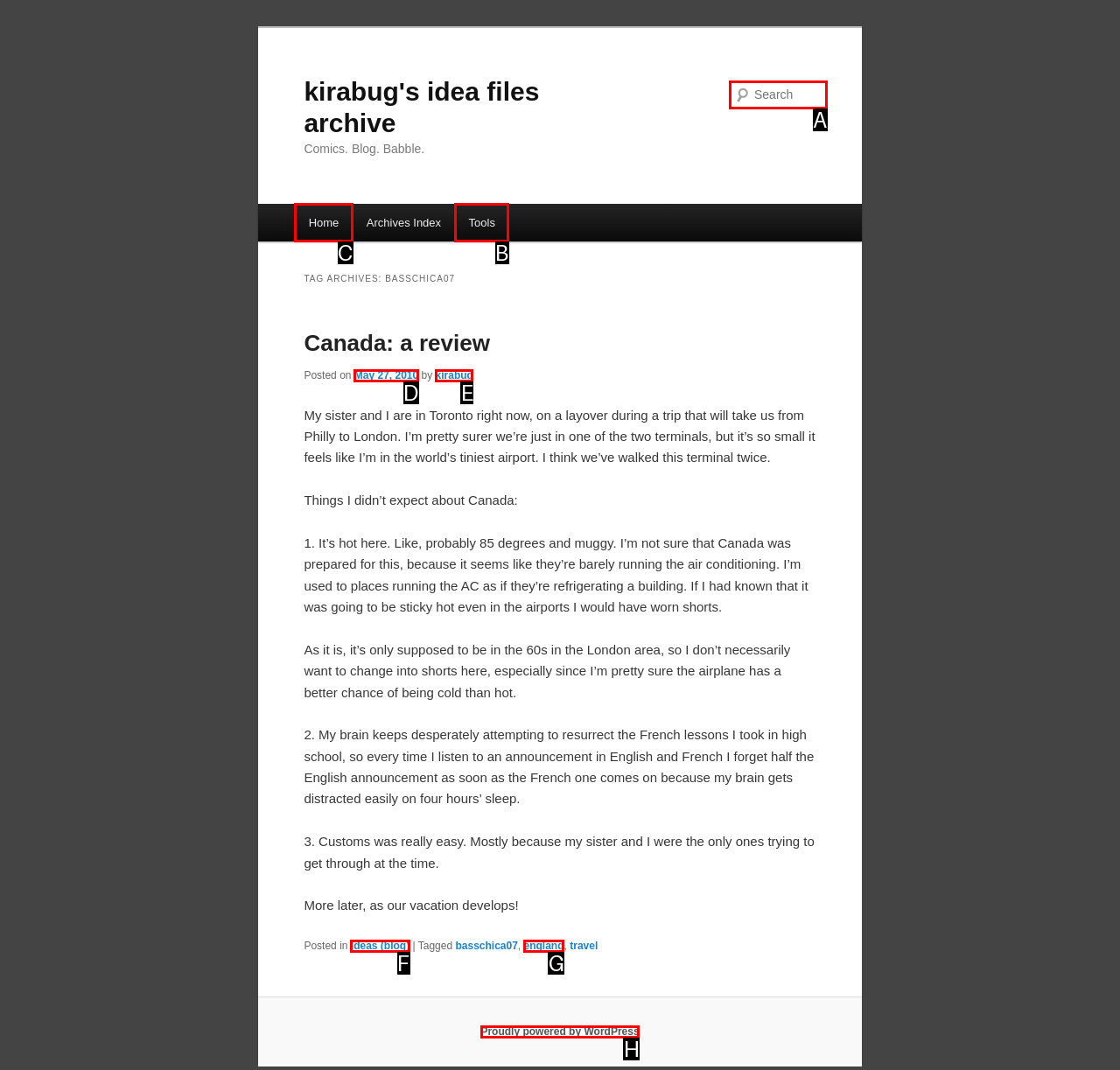Identify the appropriate lettered option to execute the following task: Check the Tools page
Respond with the letter of the selected choice.

B